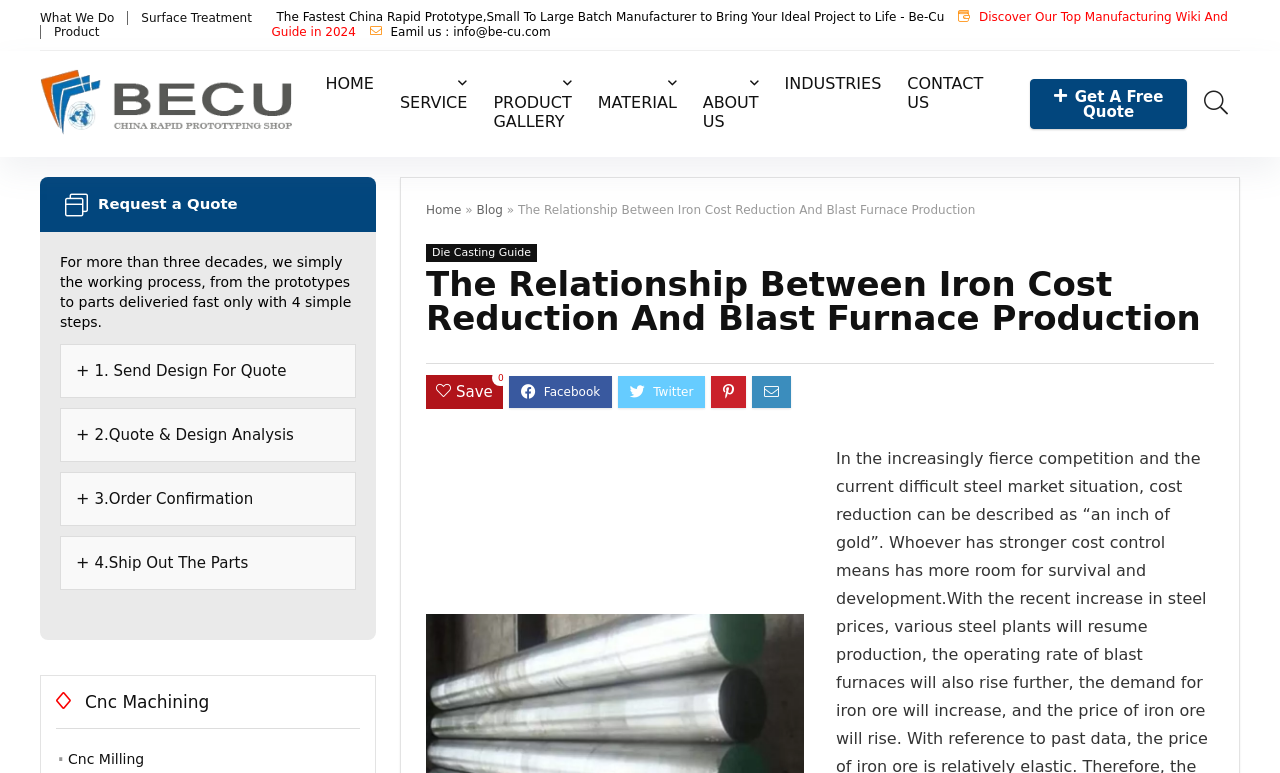Answer this question using a single word or a brief phrase:
How many decades has the company been in business?

More than three decades